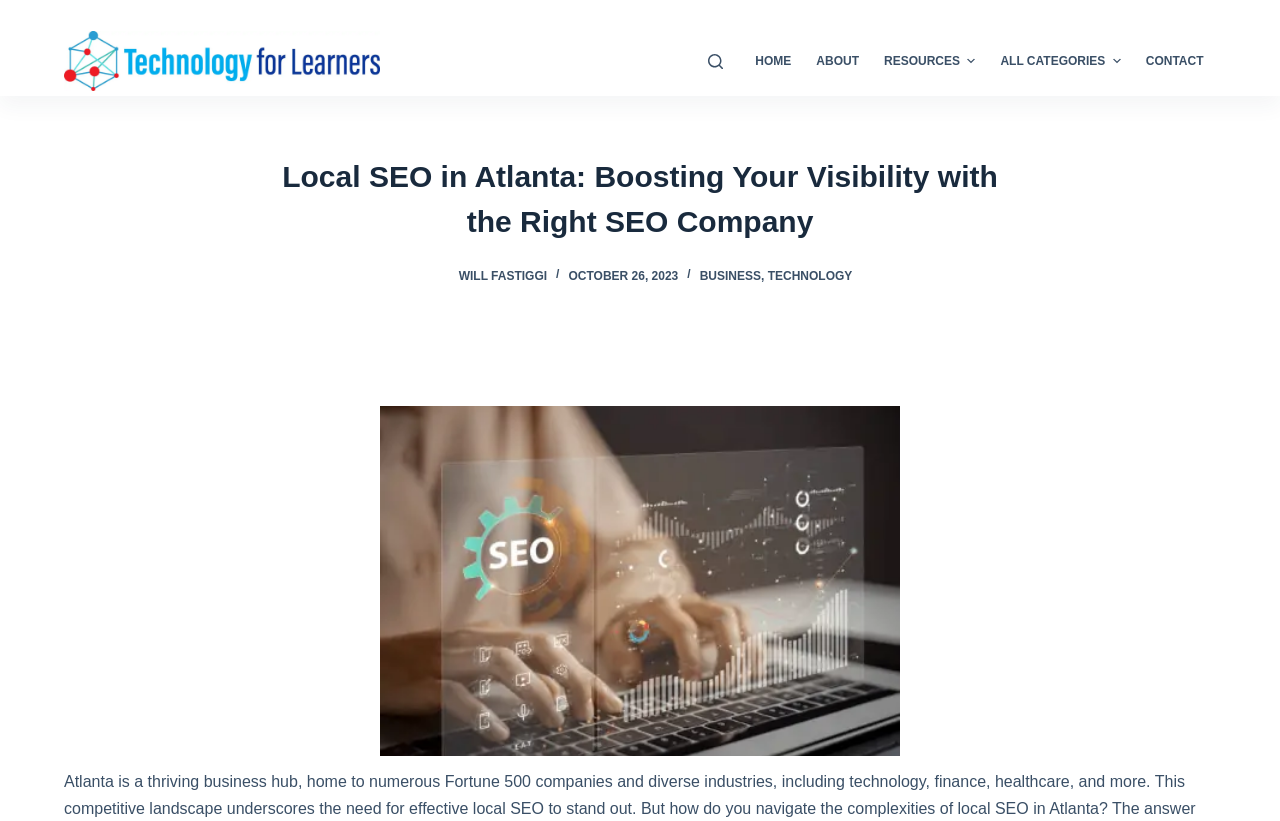Please identify the coordinates of the bounding box that should be clicked to fulfill this instruction: "Click the 'HOME' menu item".

[0.58, 0.032, 0.628, 0.117]